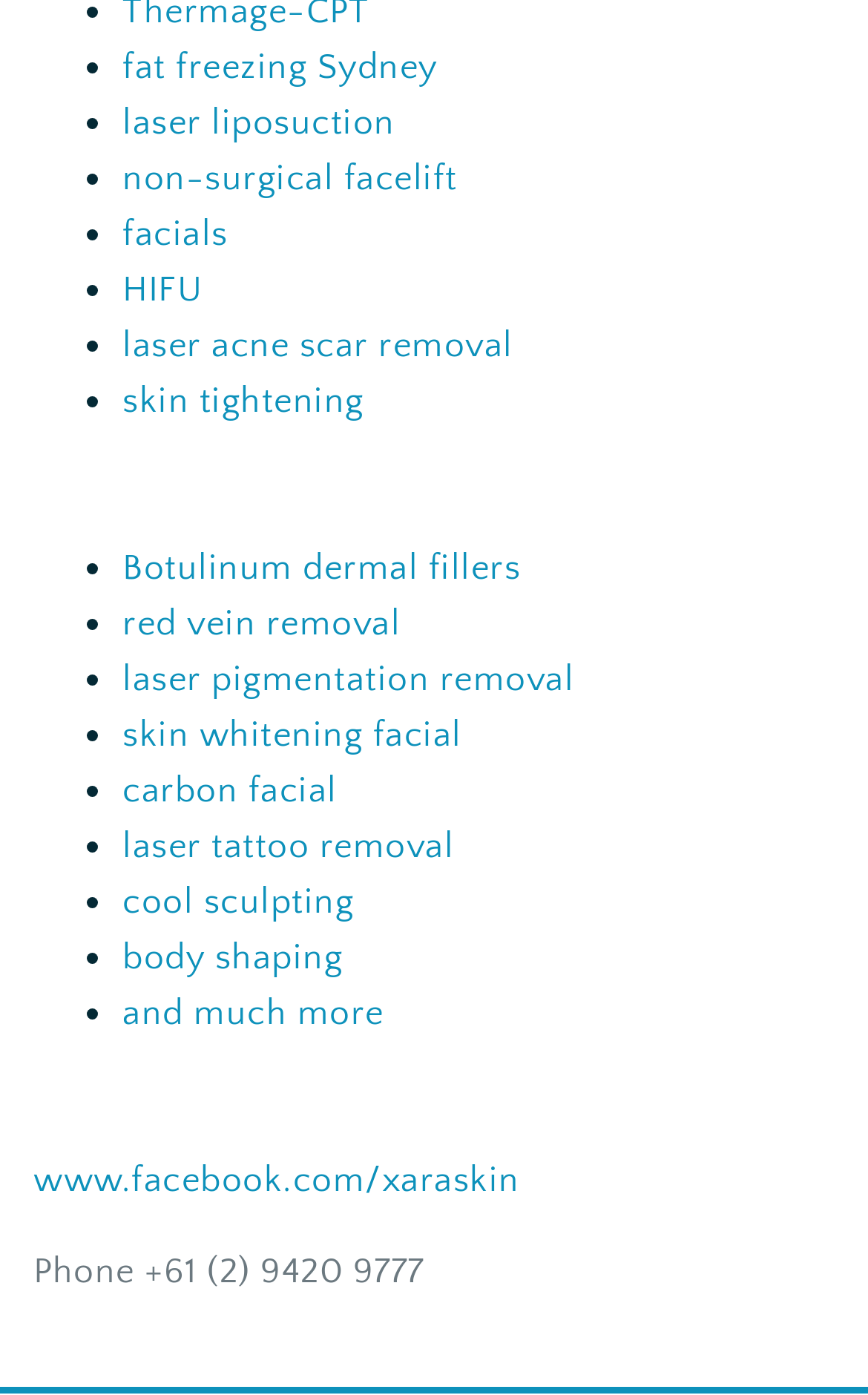Is there a social media presence for this clinic?
Look at the image and respond with a one-word or short phrase answer.

Yes, Facebook